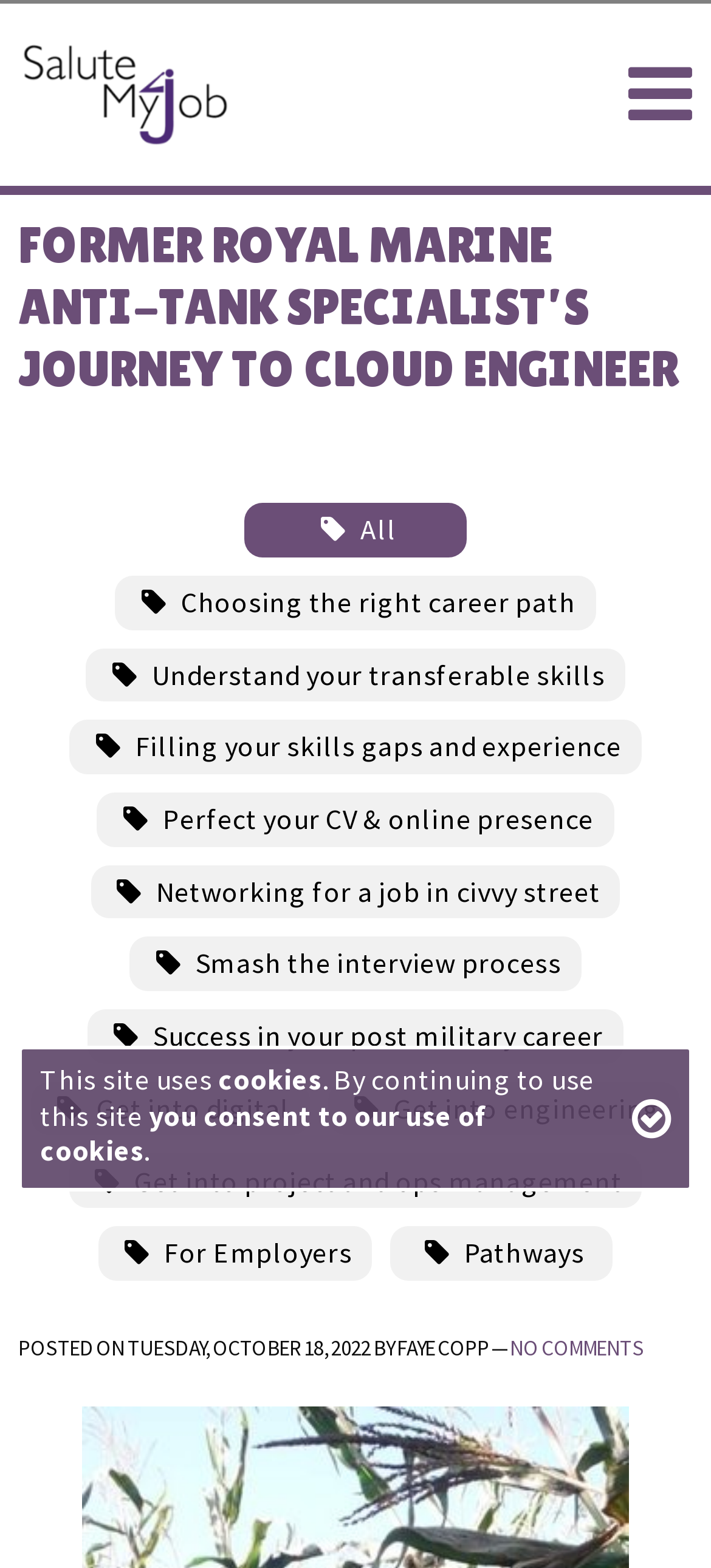Identify the coordinates of the bounding box for the element that must be clicked to accomplish the instruction: "Read the article about a former Royal Marine's journey to Cloud Engineer".

[0.026, 0.124, 0.974, 0.28]